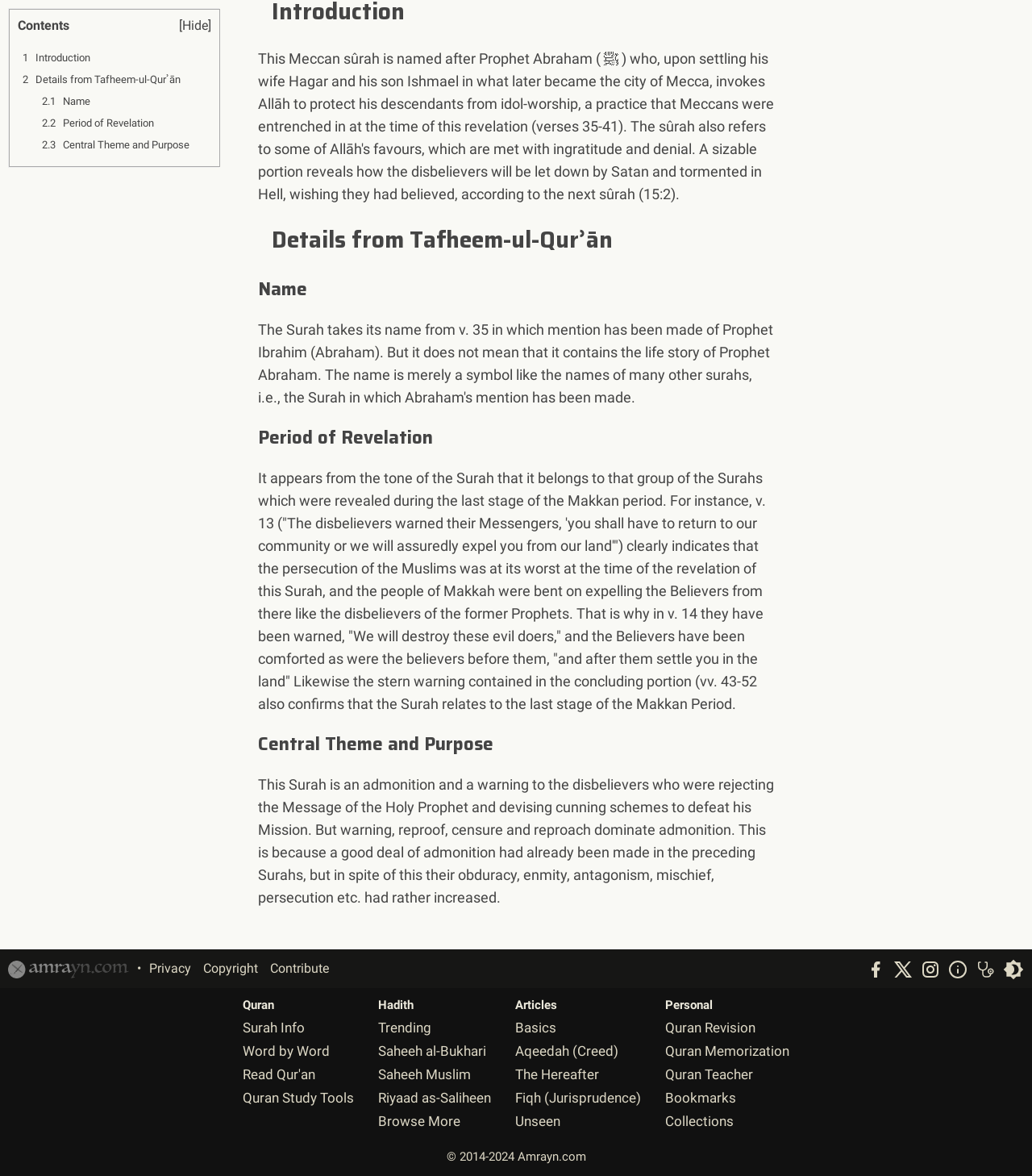Indicate the bounding box coordinates of the element that must be clicked to execute the instruction: "Browse More Hadith". The coordinates should be given as four float numbers between 0 and 1, i.e., [left, top, right, bottom].

[0.366, 0.947, 0.446, 0.96]